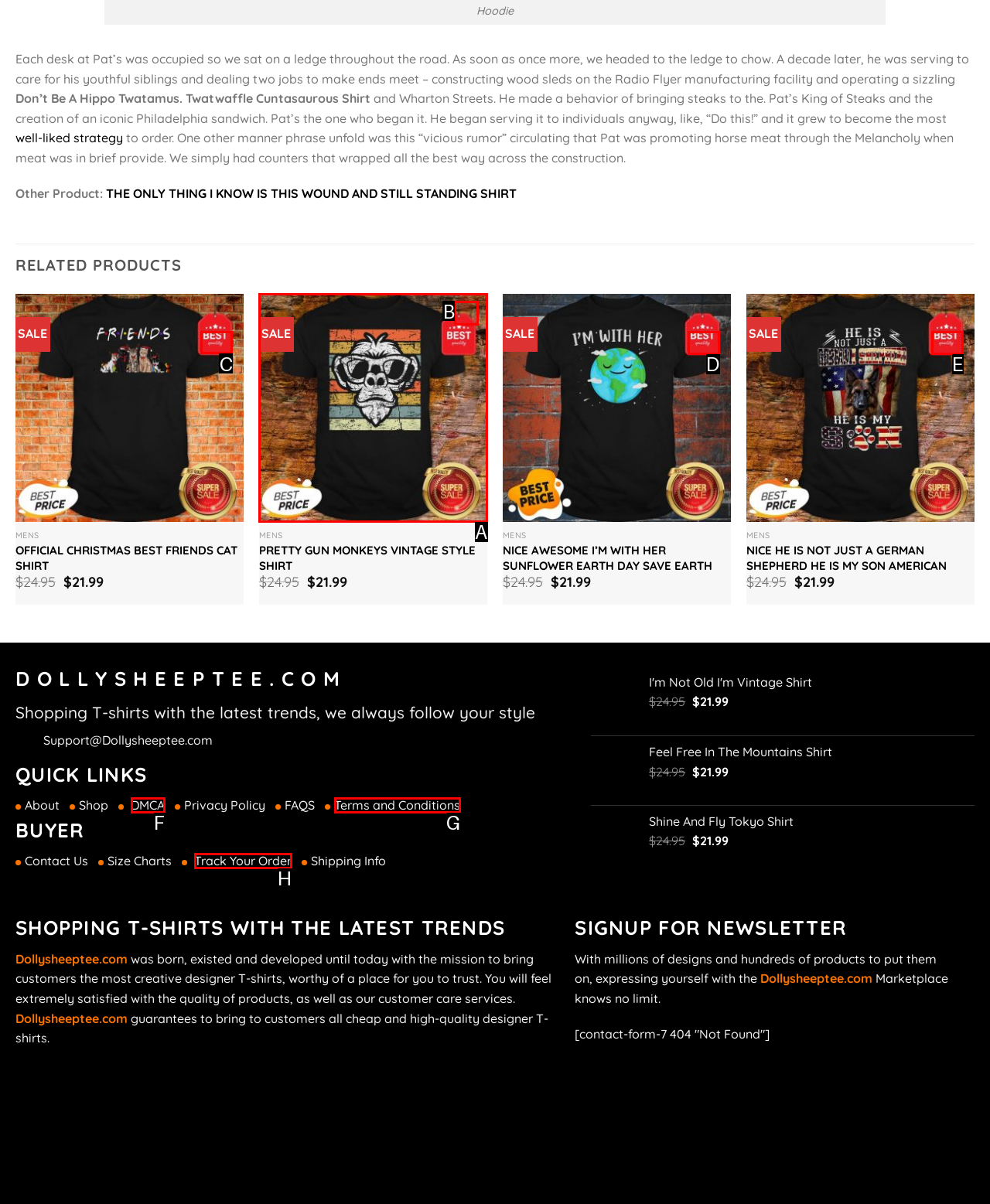Determine which letter corresponds to the UI element to click for this task: Click the 'Add to Wishlist' link
Respond with the letter from the available options.

C